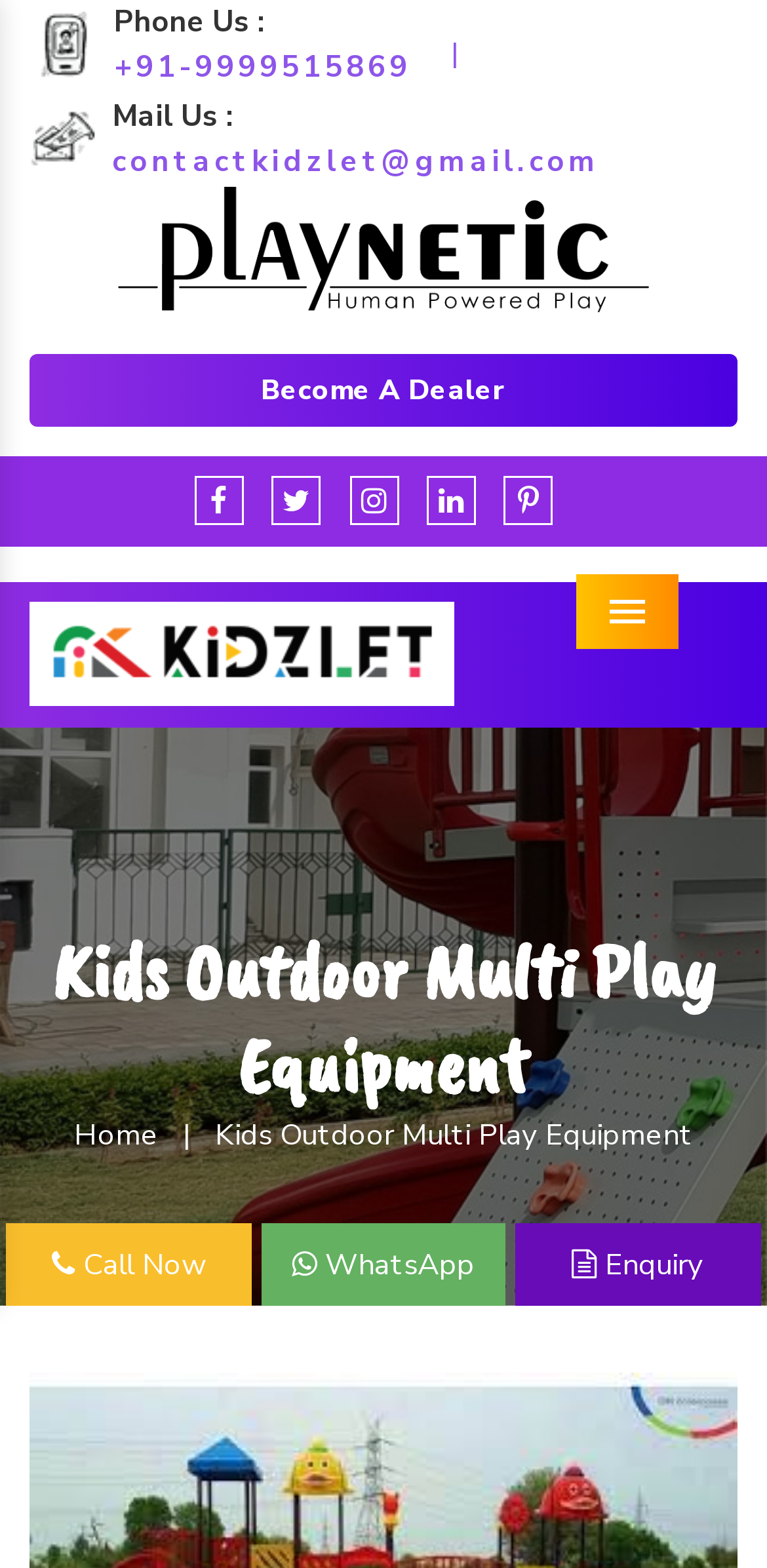Could you specify the bounding box coordinates for the clickable section to complete the following instruction: "Call the phone number"?

[0.149, 0.029, 0.536, 0.055]